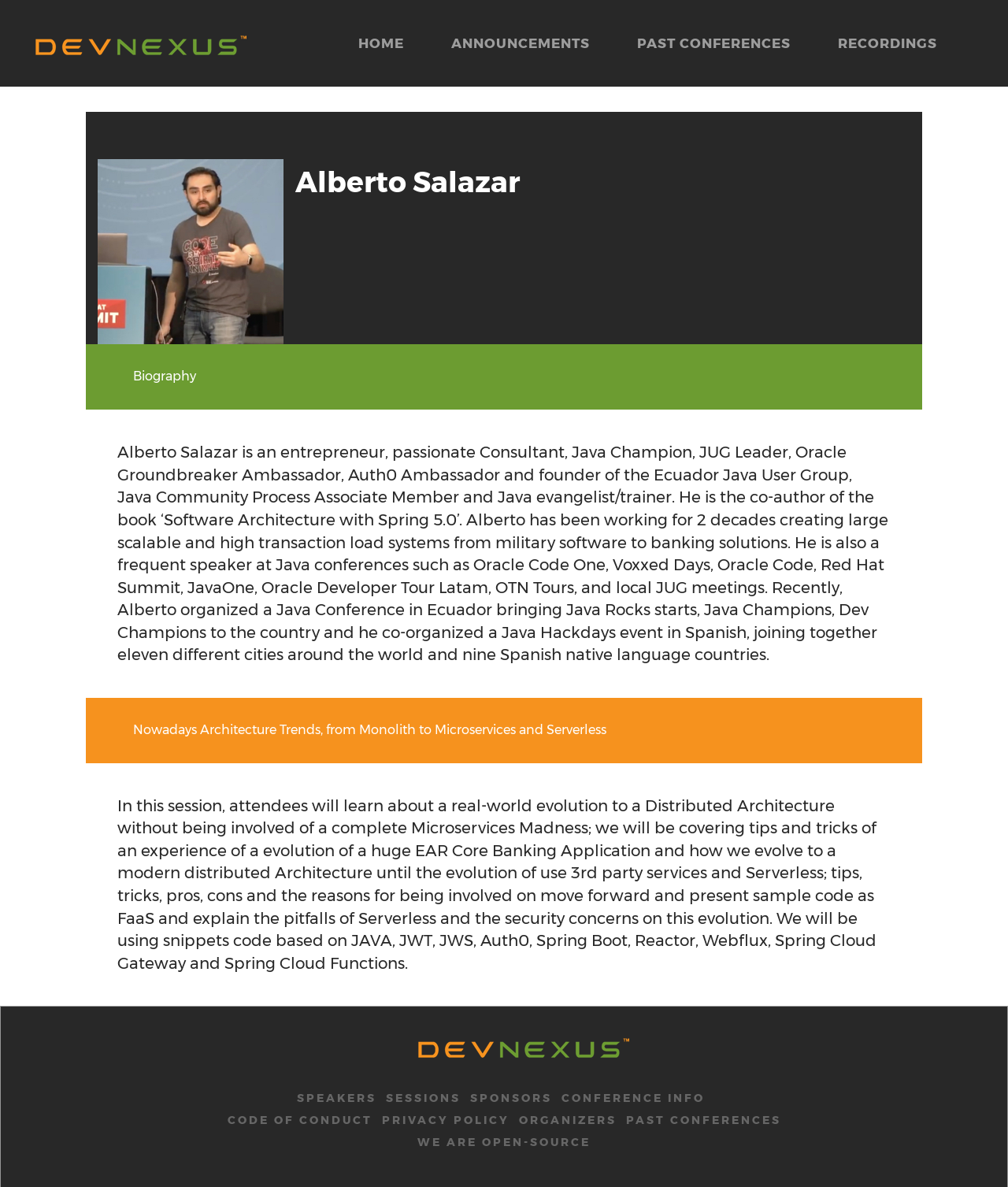Can you show the bounding box coordinates of the region to click on to complete the task described in the instruction: "View Alberto Salazar's biography"?

[0.085, 0.141, 0.915, 0.167]